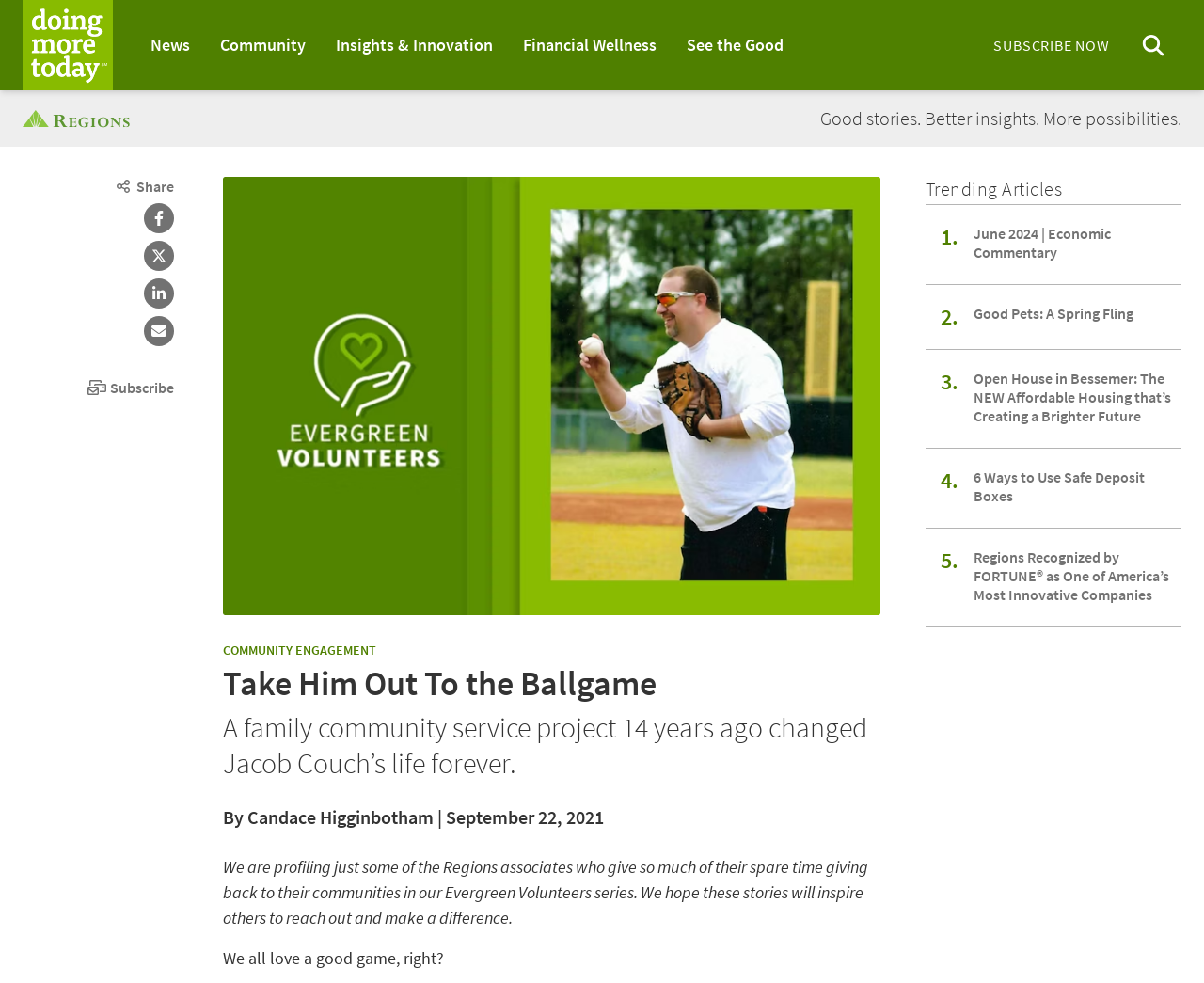Given the element description "aria-label="Open search menu"", identify the bounding box of the corresponding UI element.

[0.934, 0.02, 0.981, 0.072]